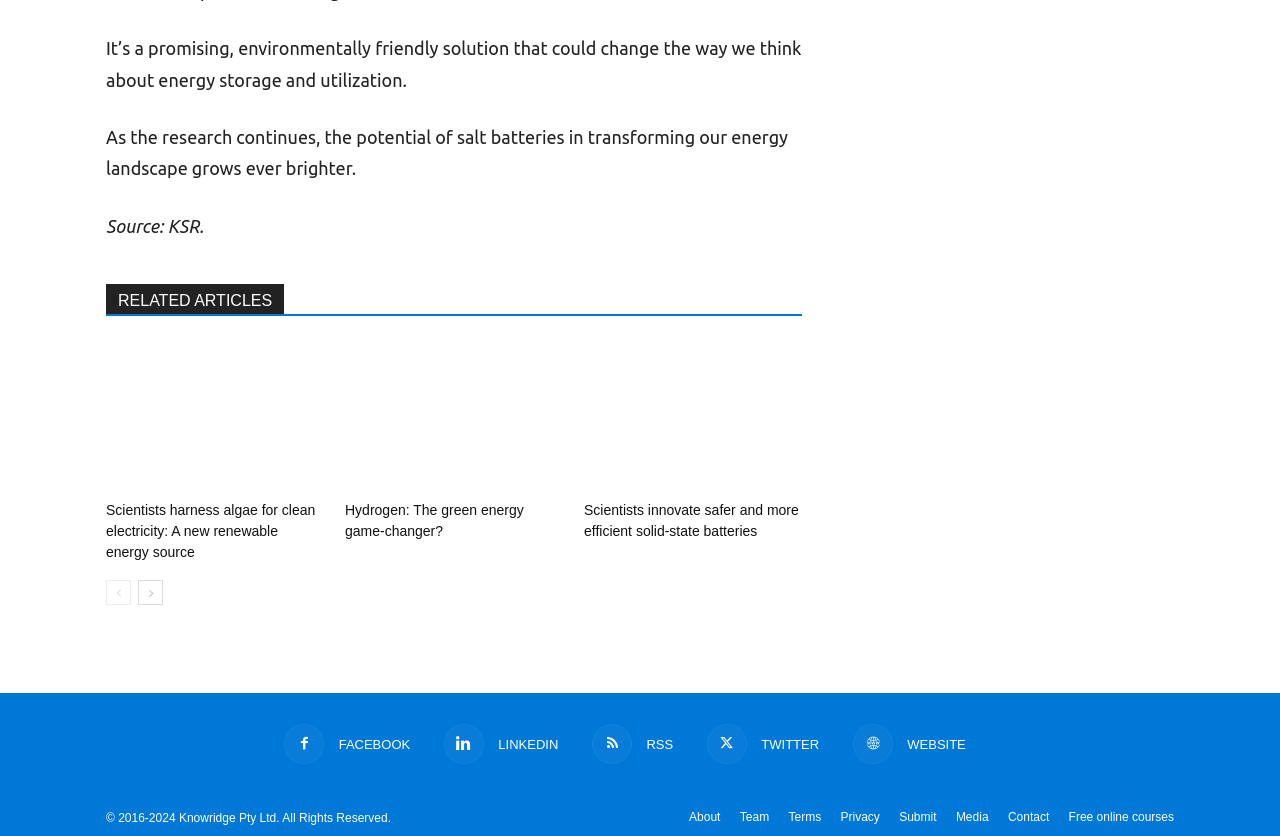Identify the bounding box coordinates for the element you need to click to achieve the following task: "Share on Facebook". Provide the bounding box coordinates as four float numbers between 0 and 1, in the form [left, top, right, bottom].

[0.222, 0.866, 0.32, 0.914]